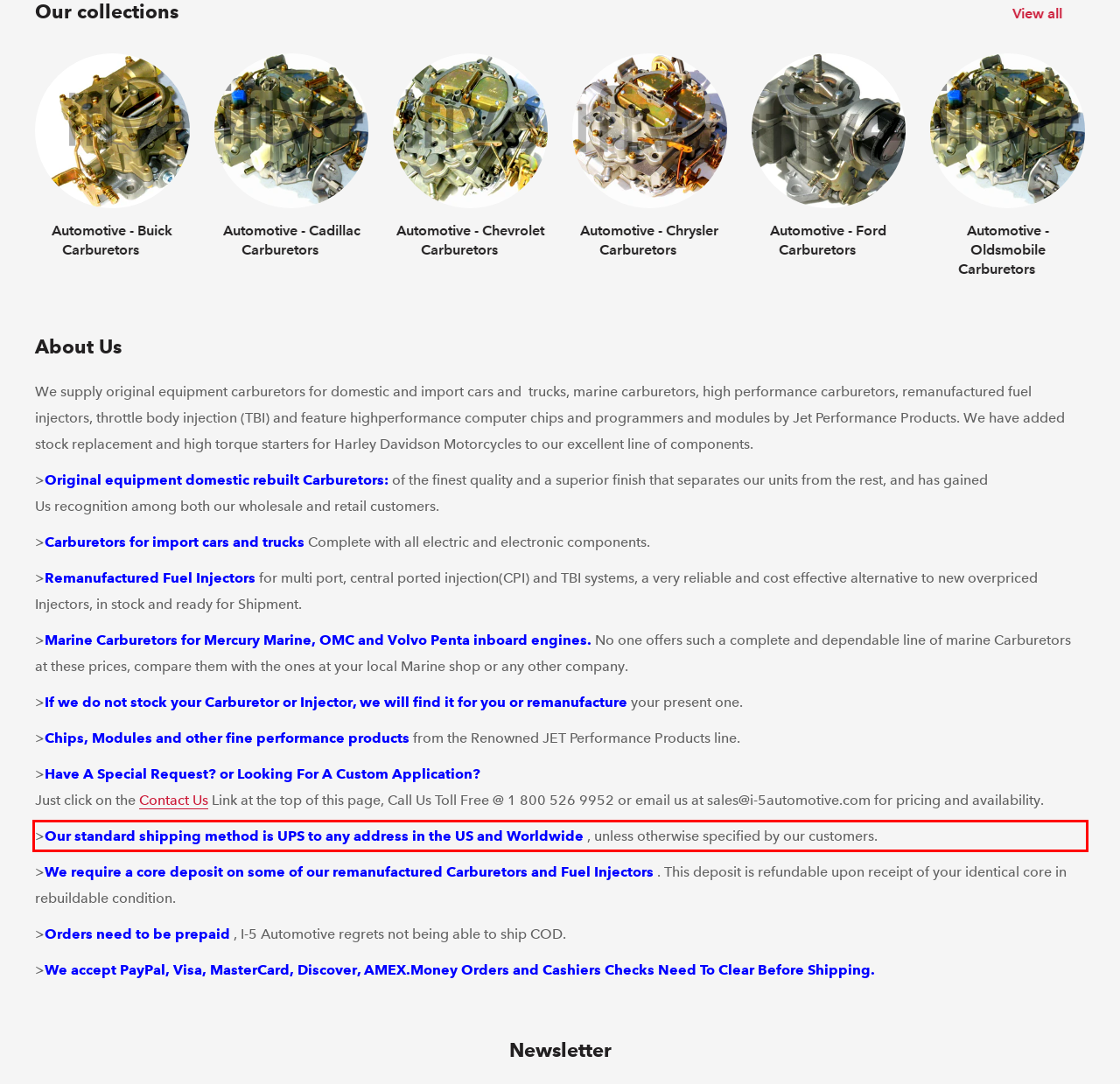You are provided with a screenshot of a webpage containing a red bounding box. Please extract the text enclosed by this red bounding box.

>Our standard shipping method is UPS to any address in the US and Worldwide , unless otherwise specified by our customers.